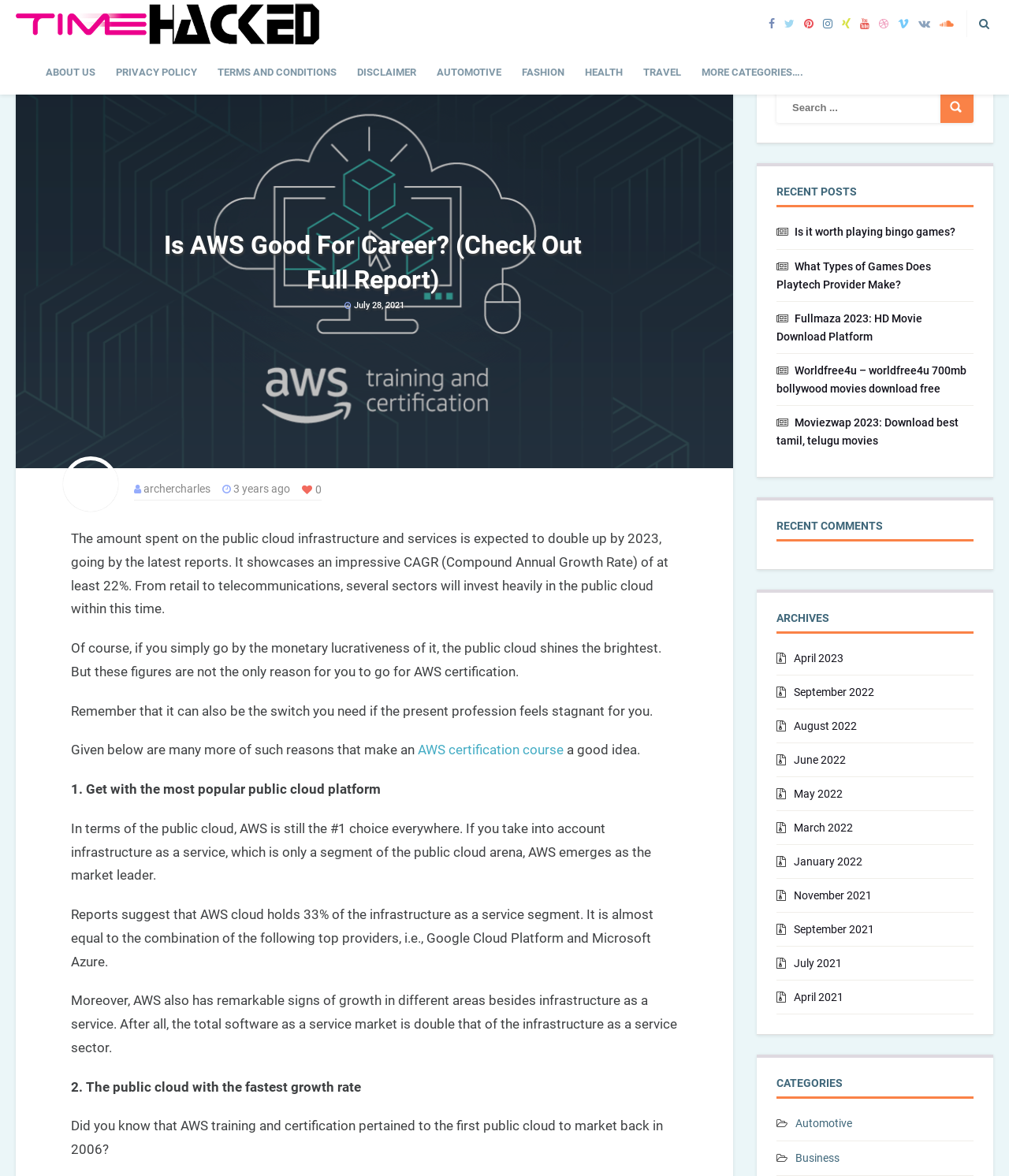Can you give a comprehensive explanation to the question given the content of the image?
What is the topic of the article?

The topic of the article can be inferred from the title 'Is AWS Good For Career? (Check Out Full Report)' and the content of the article, which discusses the benefits of AWS certification and its growth in the public cloud infrastructure and services.